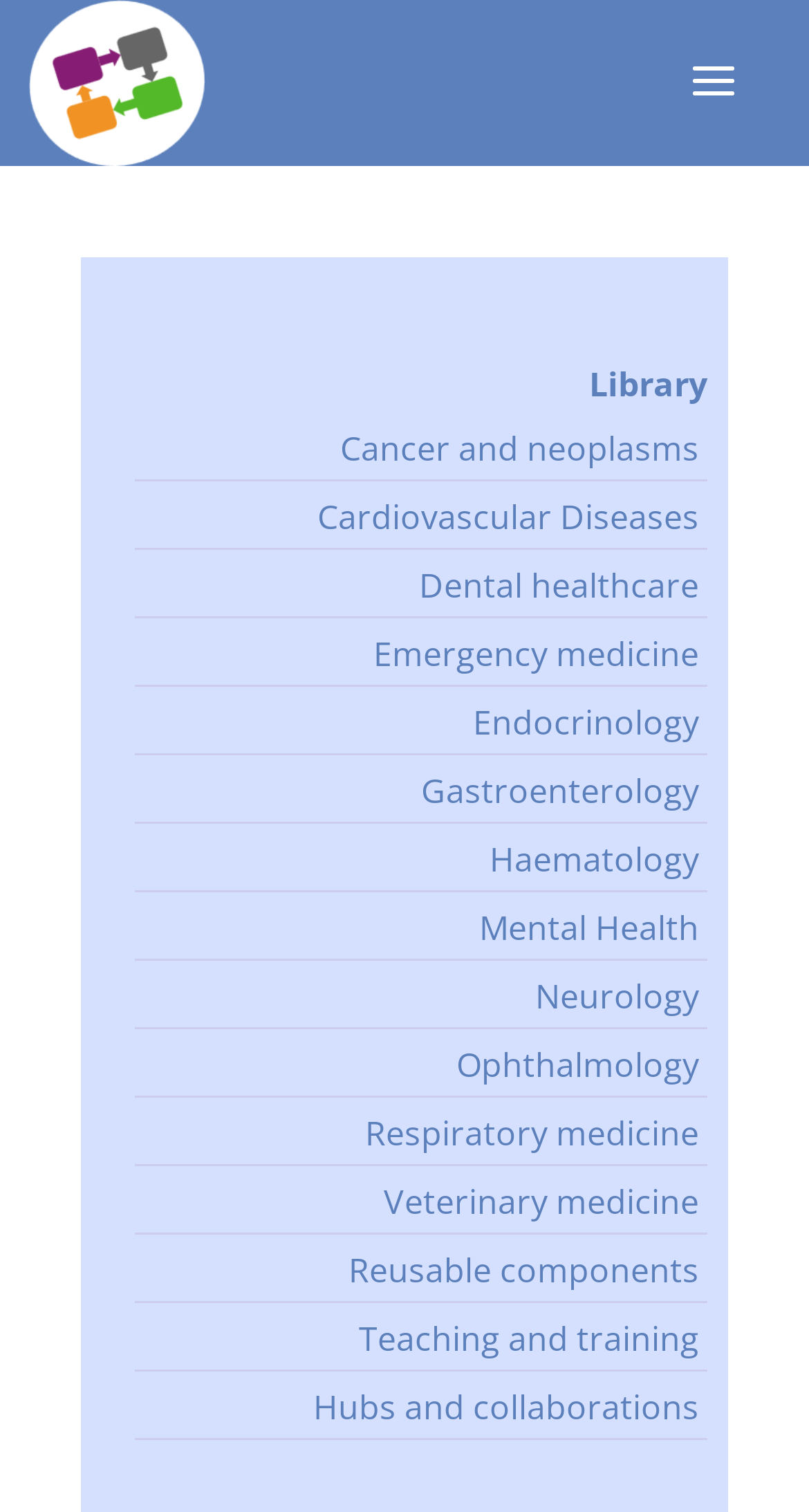Provide a brief response to the question using a single word or phrase: 
What is the first link listed under the main section?

Library